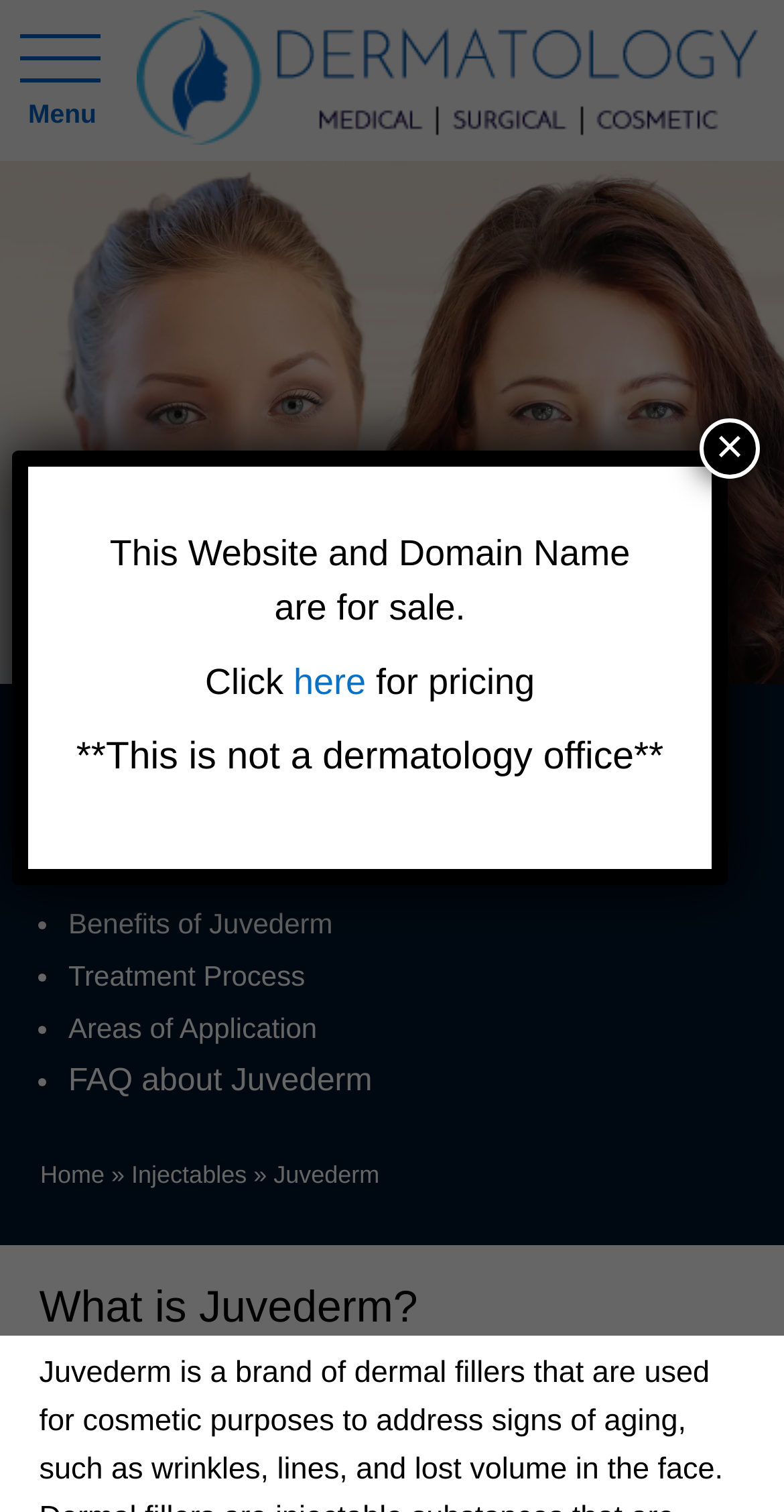Provide a brief response to the question below using a single word or phrase: 
What is the notice on the webpage about?

The website and domain name are for sale